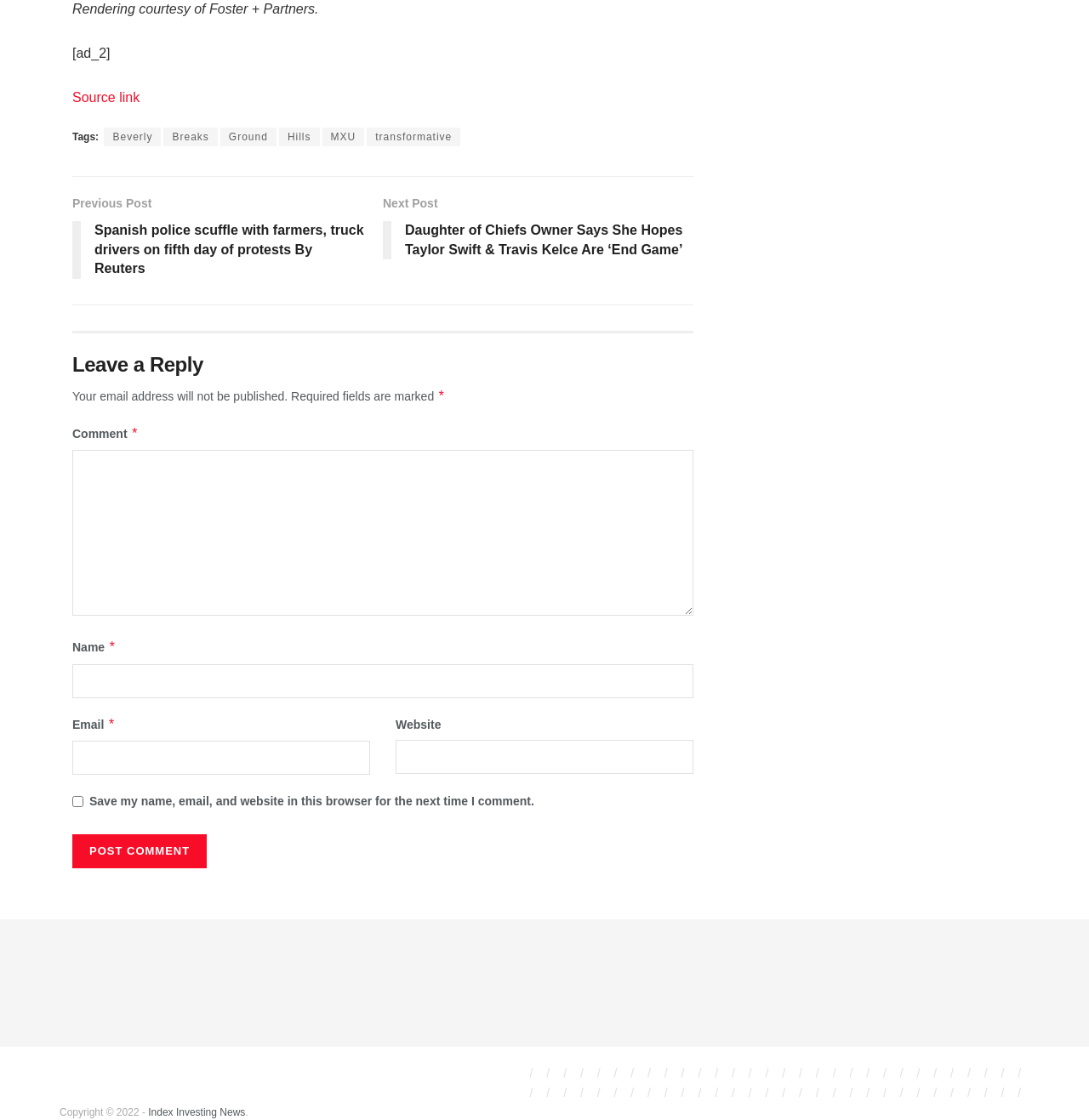Predict the bounding box coordinates for the UI element described as: "Index Investing News". The coordinates should be four float numbers between 0 and 1, presented as [left, top, right, bottom].

[0.136, 0.985, 0.225, 0.996]